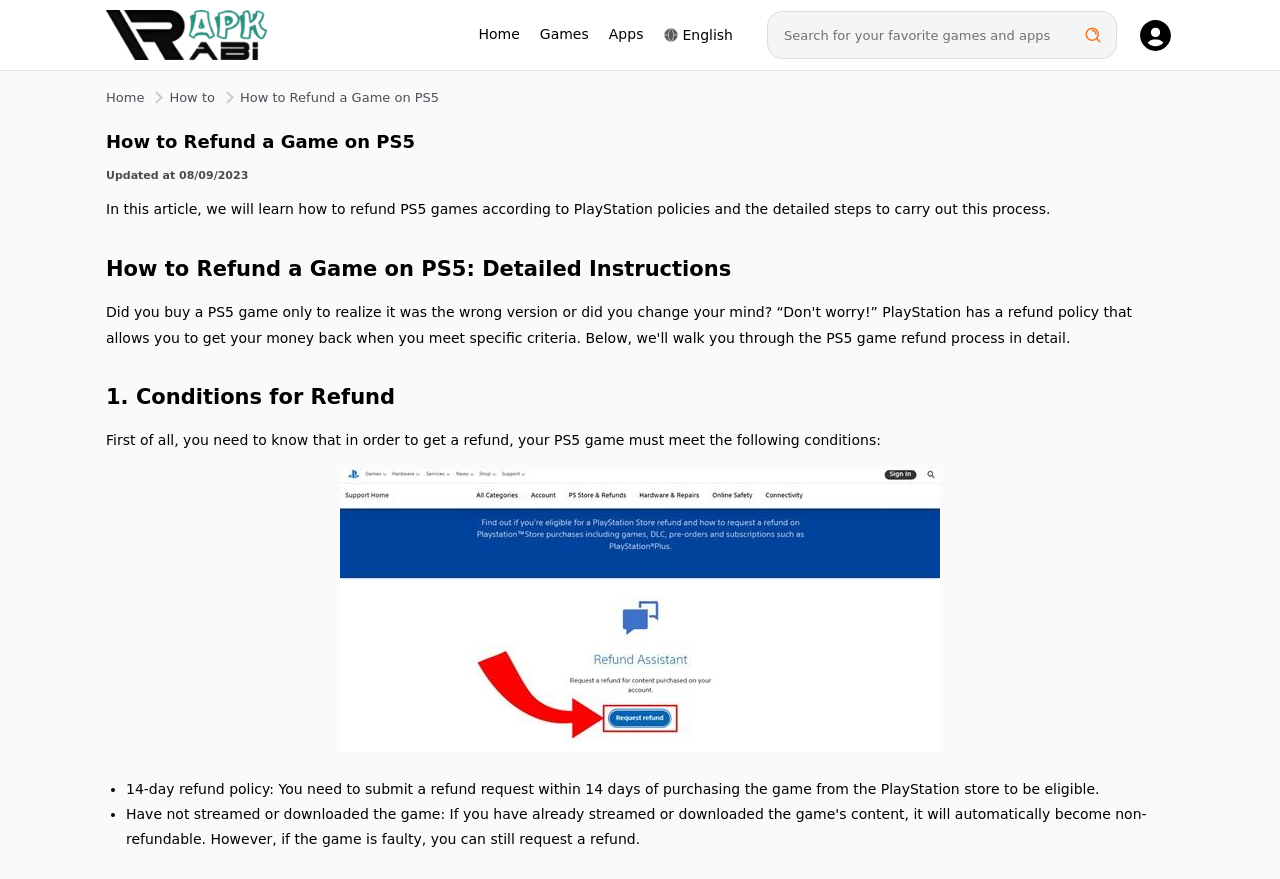Please give a succinct answer using a single word or phrase:
What is the condition for refunding a PS5 game?

14-day refund policy